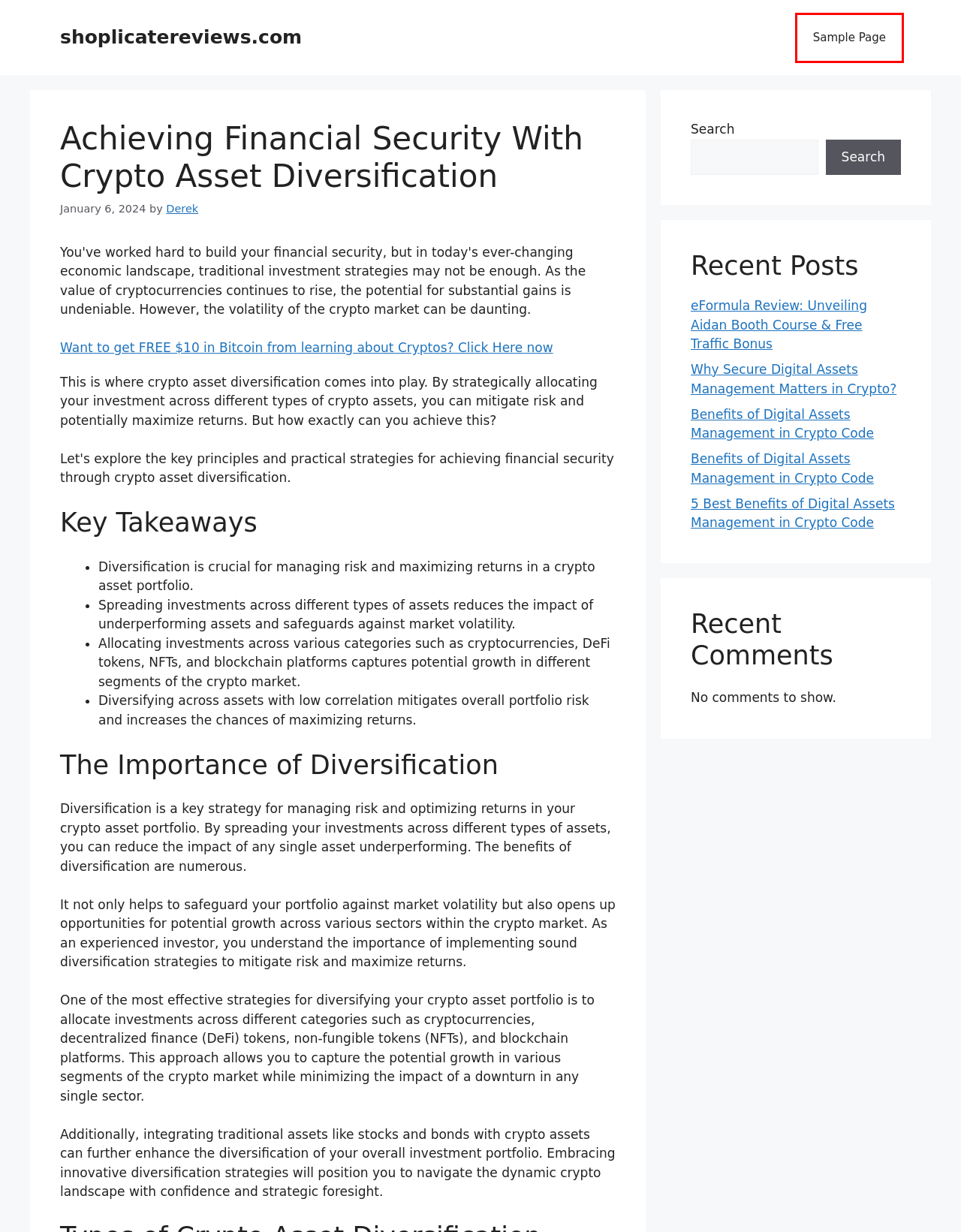You are given a screenshot of a webpage with a red bounding box around an element. Choose the most fitting webpage description for the page that appears after clicking the element within the red bounding box. Here are the candidates:
A. Why Secure Digital Assets Management Matters in Crypto? - shoplicatereviews.com
B. Sample Page - shoplicatereviews.com
C. eFormula Review: Unveiling Aidan Booth Course & Free Traffic Bonus
D. Derek, Author at shoplicatereviews.com
E. Register For The Workshop – cb - GoHere.co
F. Benefits of Digital Assets Management in Crypto Code - shoplicatereviews.com
G. 5 Best Benefits of Digital Assets Management in Crypto Code - shoplicatereviews.com
H. shoplicatereviews.com -

B